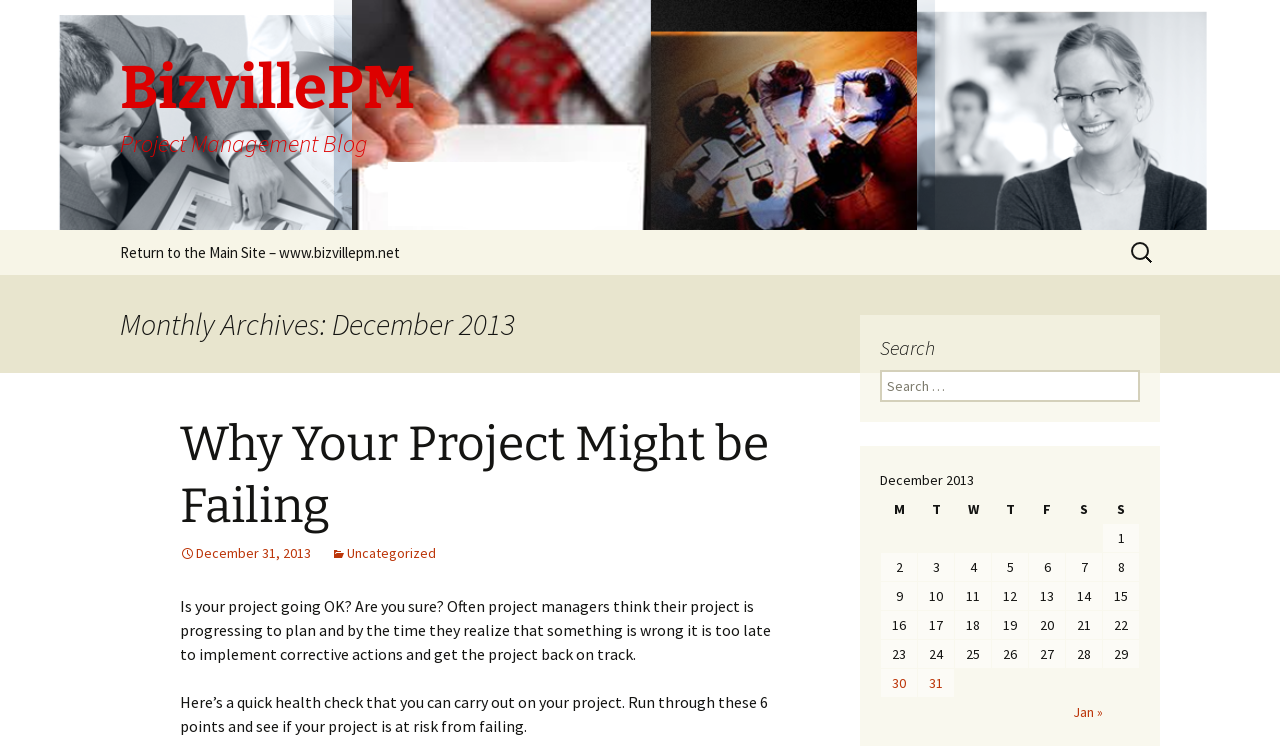Please locate the UI element described by "December 31, 2013" and provide its bounding box coordinates.

[0.141, 0.729, 0.243, 0.753]